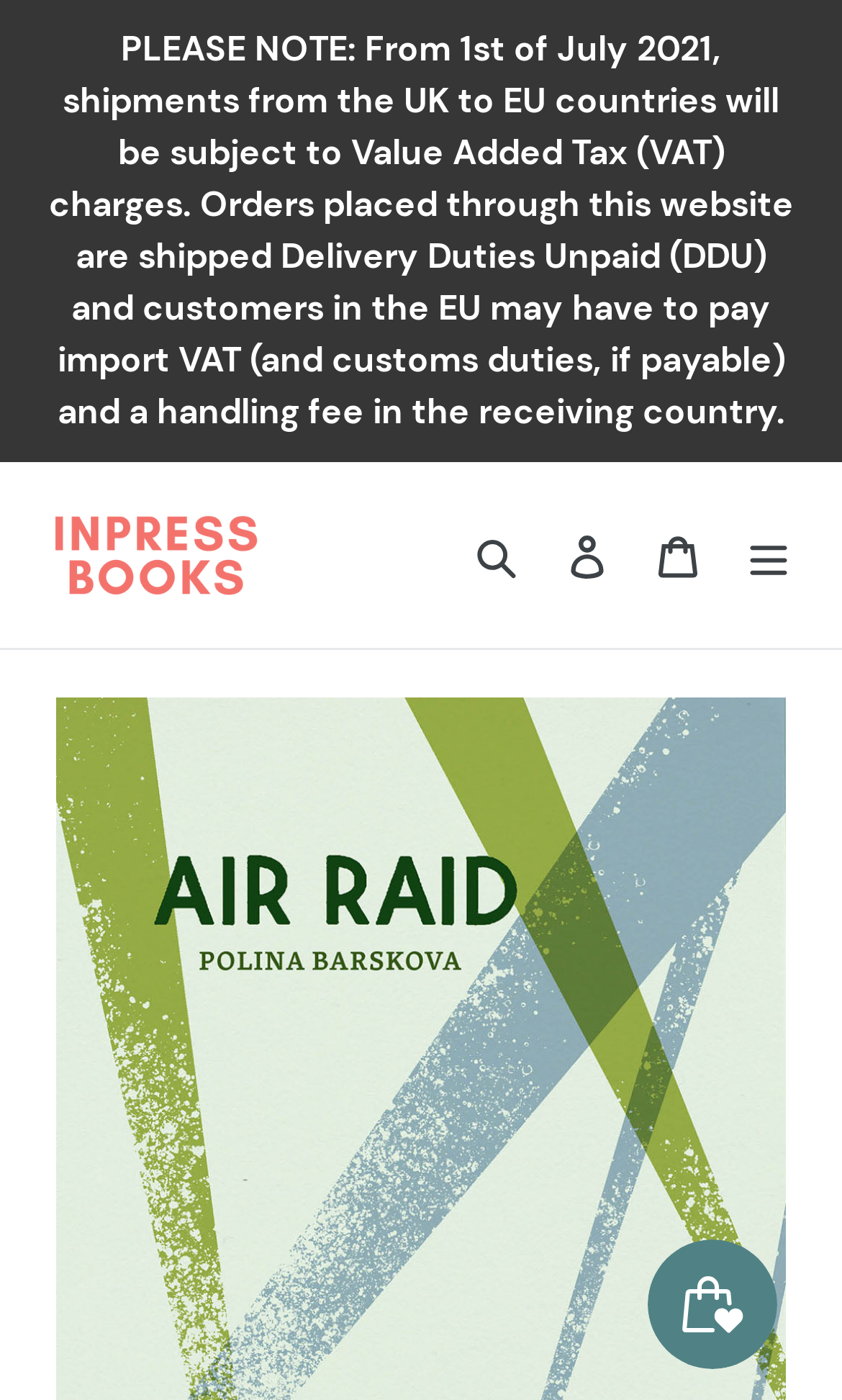Summarize the contents and layout of the webpage in detail.

The webpage appears to be an online bookstore, specifically the Inpress Books website. At the top-left corner, there is a notice about Value Added Tax (VAT) charges for shipments to EU countries, taking up about a quarter of the screen's width and a tenth of its height. 

Below the notice, there is a horizontal navigation bar with several elements. On the left side of this bar, there is a link to "Inpress Books" accompanied by an image of the same name. To the right of this link, there is a "Search" button, followed by links to "Log in" and "Cart". On the far right side of the navigation bar, there is a "Menu" button that, when expanded, controls the mobile navigation menu.

At the bottom of the screen, there is an iframe related to the Smile.io Rewards Program Launcher, taking up about a quarter of the screen's width and a tenth of its height.